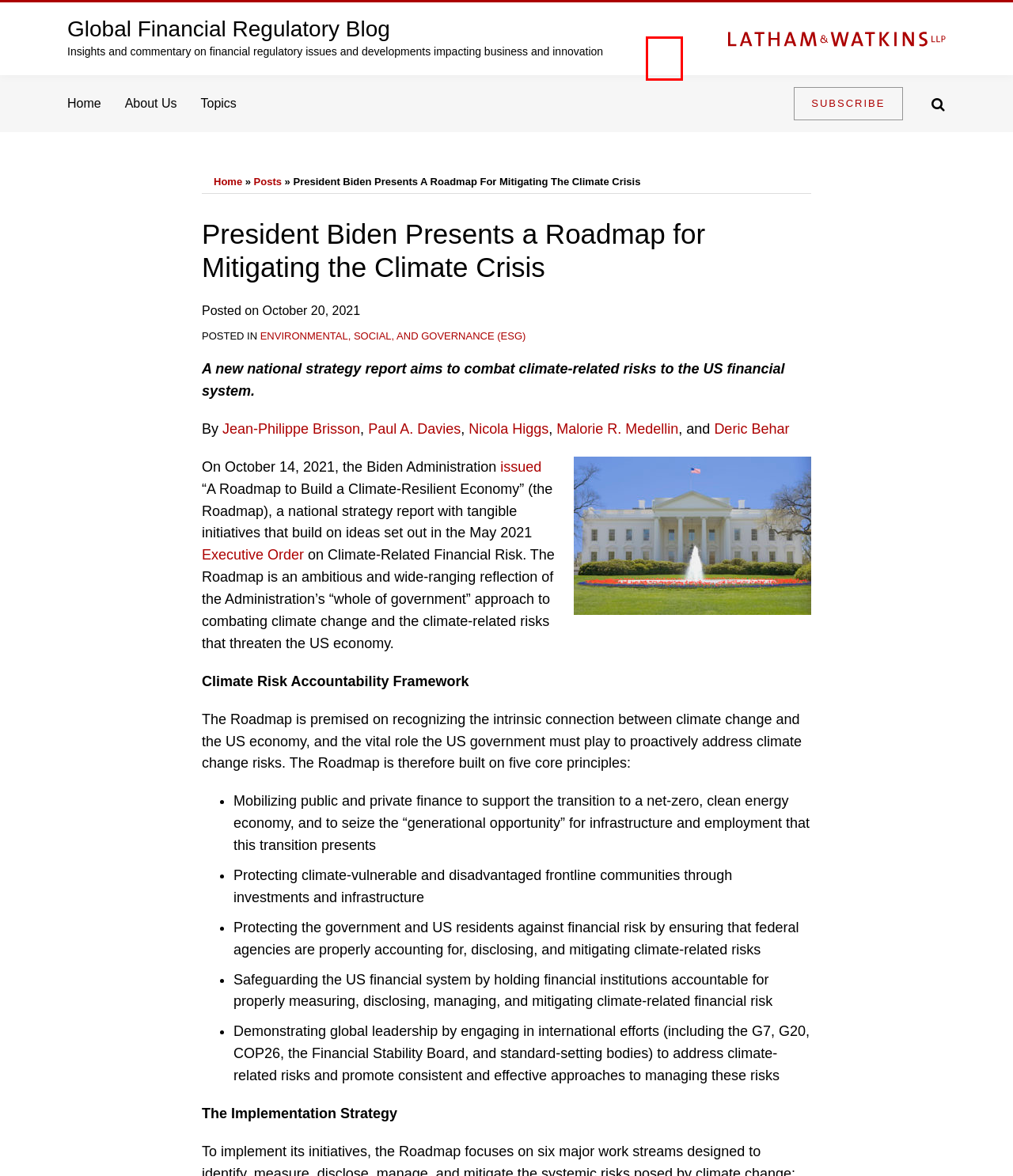Examine the screenshot of a webpage featuring a red bounding box and identify the best matching webpage description for the new page that results from clicking the element within the box. Here are the options:
A. EU Reaches Provisional Agreement on ESG Ratings Regulation | Global Financial Regulatory Blog
B. Subscribe | Global Financial Regulatory Blog
C. About Us | Latham & Watkins Law Firm | Global Financial Regulatory Blog
D. Global Financial Regulatory Blog | Latham & Watkins Law Firm
E. Posts | Global Financial Regulatory Blog
F. Environmental, Social, and Governance (ESG) | Global Financial Regulatory Blog
G. Topics | Global Financial Regulatory Blog | Latham & Watkins
H. 领英企业服务

C